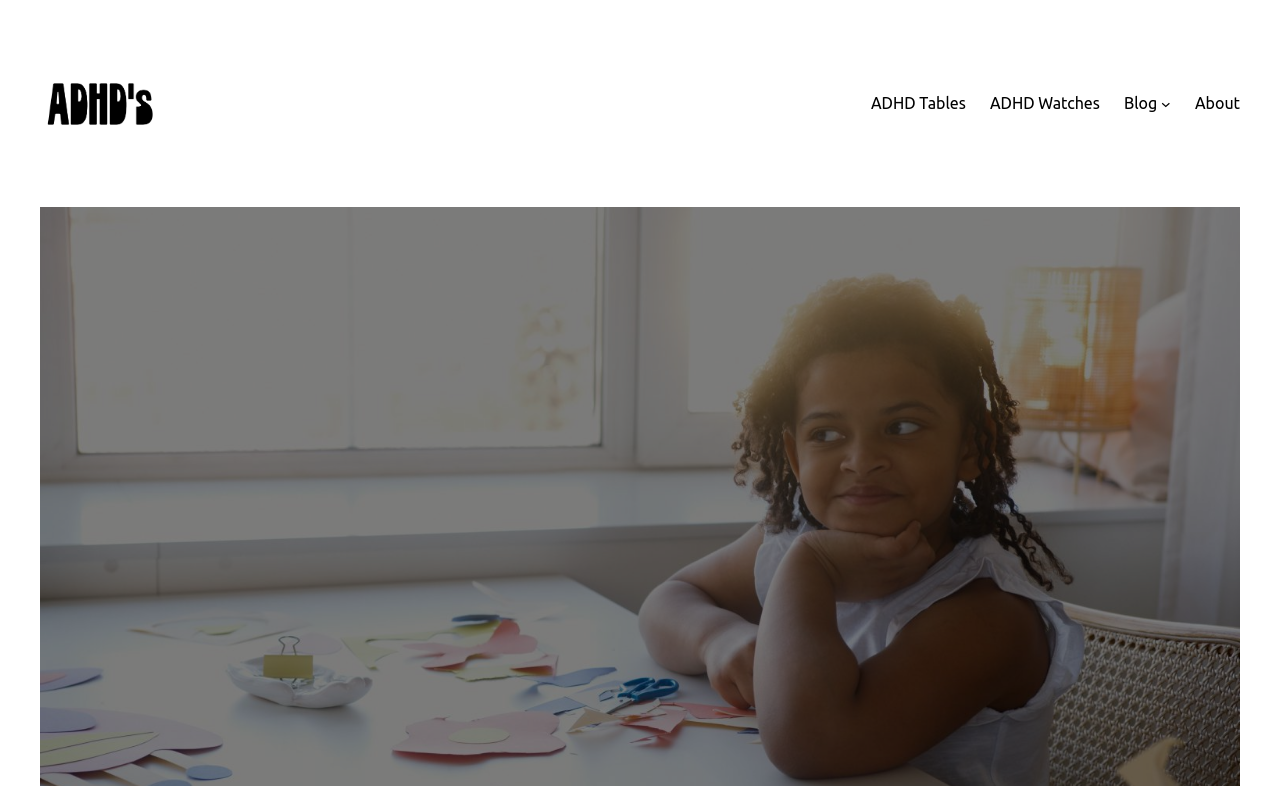Could you please study the image and provide a detailed answer to the question:
What type of image is at the top of the webpage?

The image at the top of the webpage has the same text 'ADHD's' as the link element, suggesting that it is a logo image representing the website.